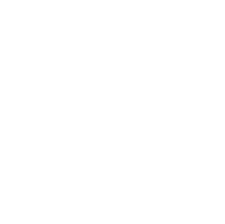With reference to the screenshot, provide a detailed response to the question below:
What is the dominant color scheme?

The dominant color scheme is light colors because the caption specifically mentions the use of light colors, which contributes to the overall feeling of tranquility and joy.